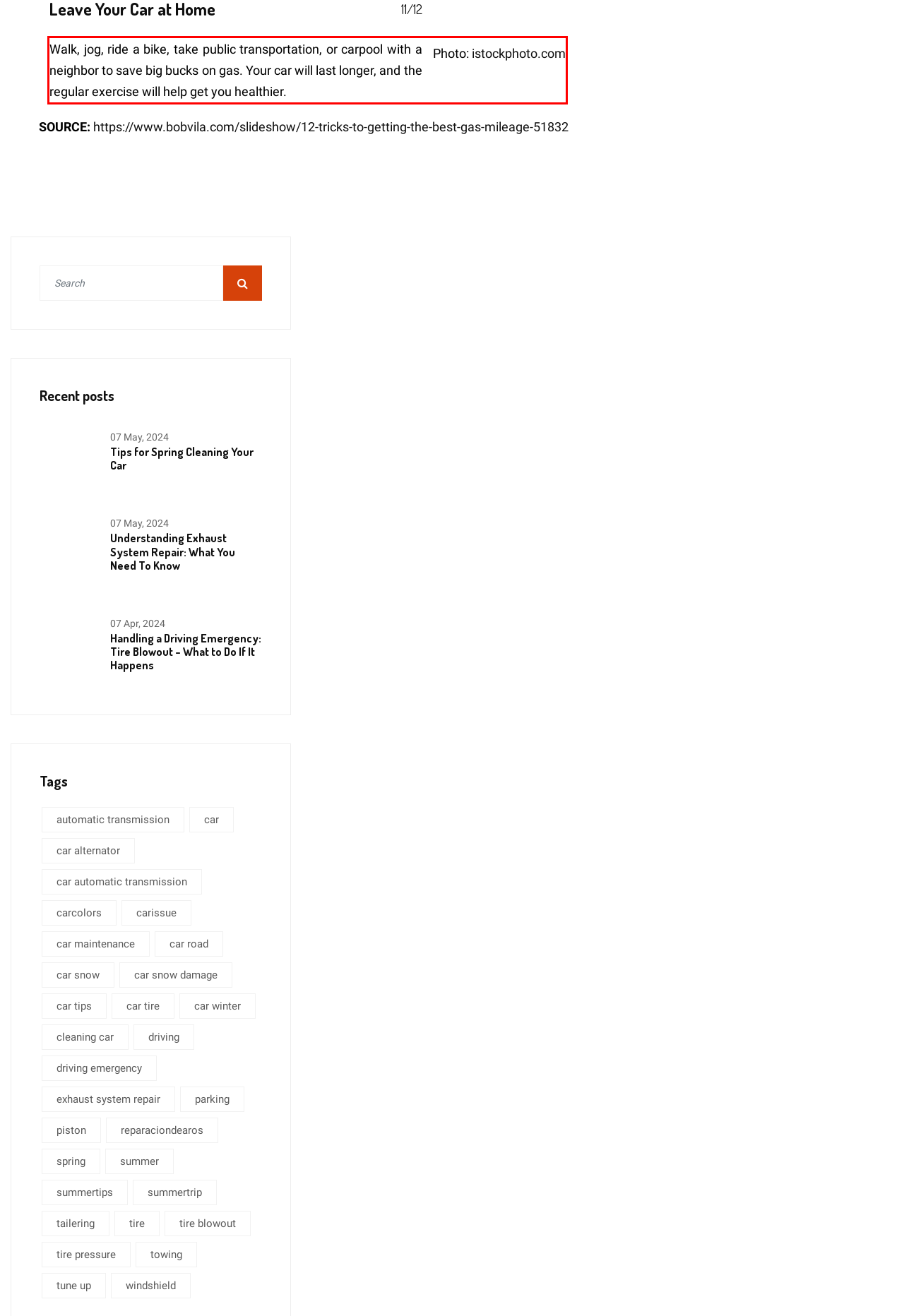Please identify and extract the text content from the UI element encased in a red bounding box on the provided webpage screenshot.

Walk, jog, ride a bike, take public transportation, or carpool with a neighbor to save big bucks on gas. Your car will last longer, and the regular exercise will help get you healthier.